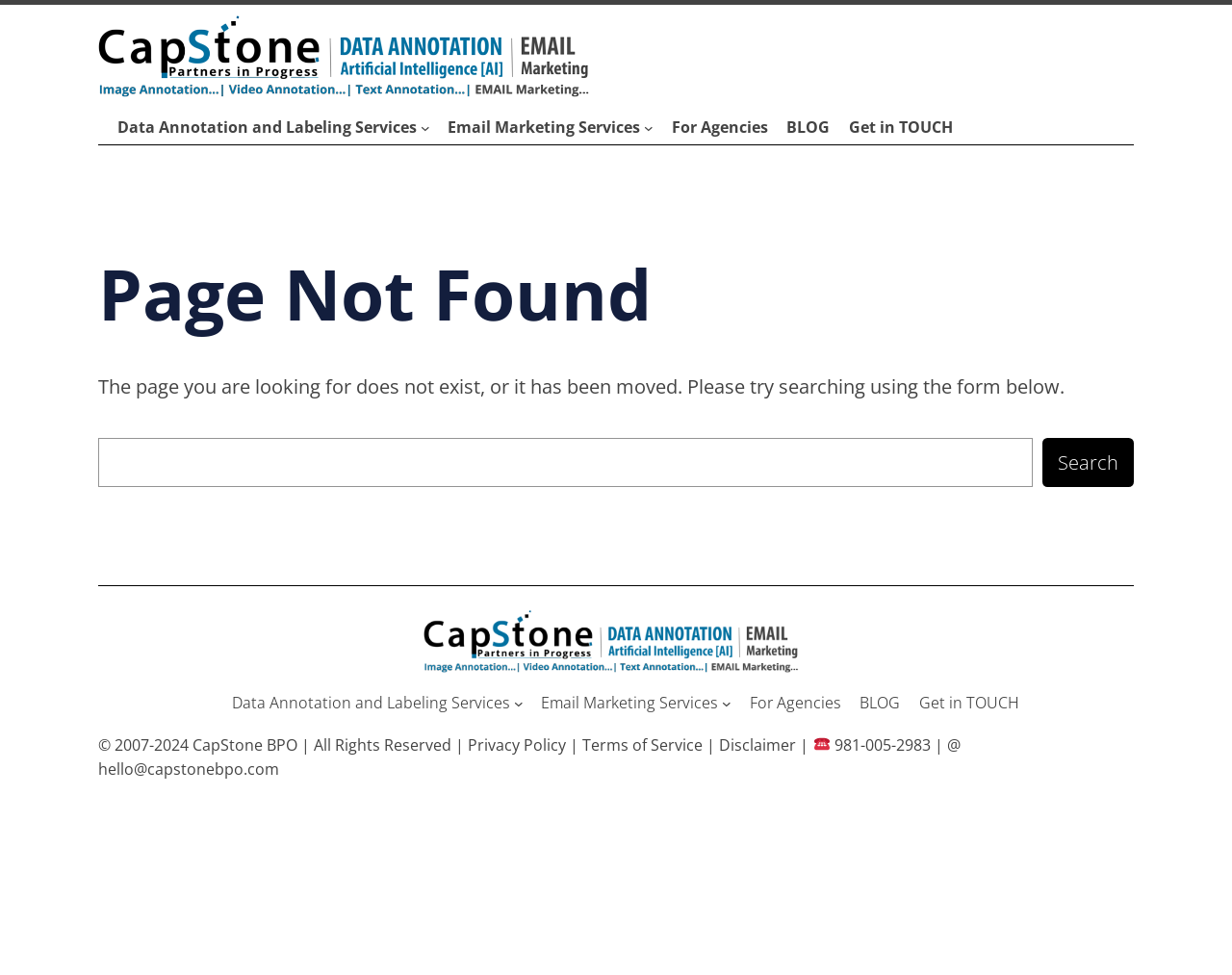Provide a brief response using a word or short phrase to this question:
What is the copyright year range of the company?

2007-2024